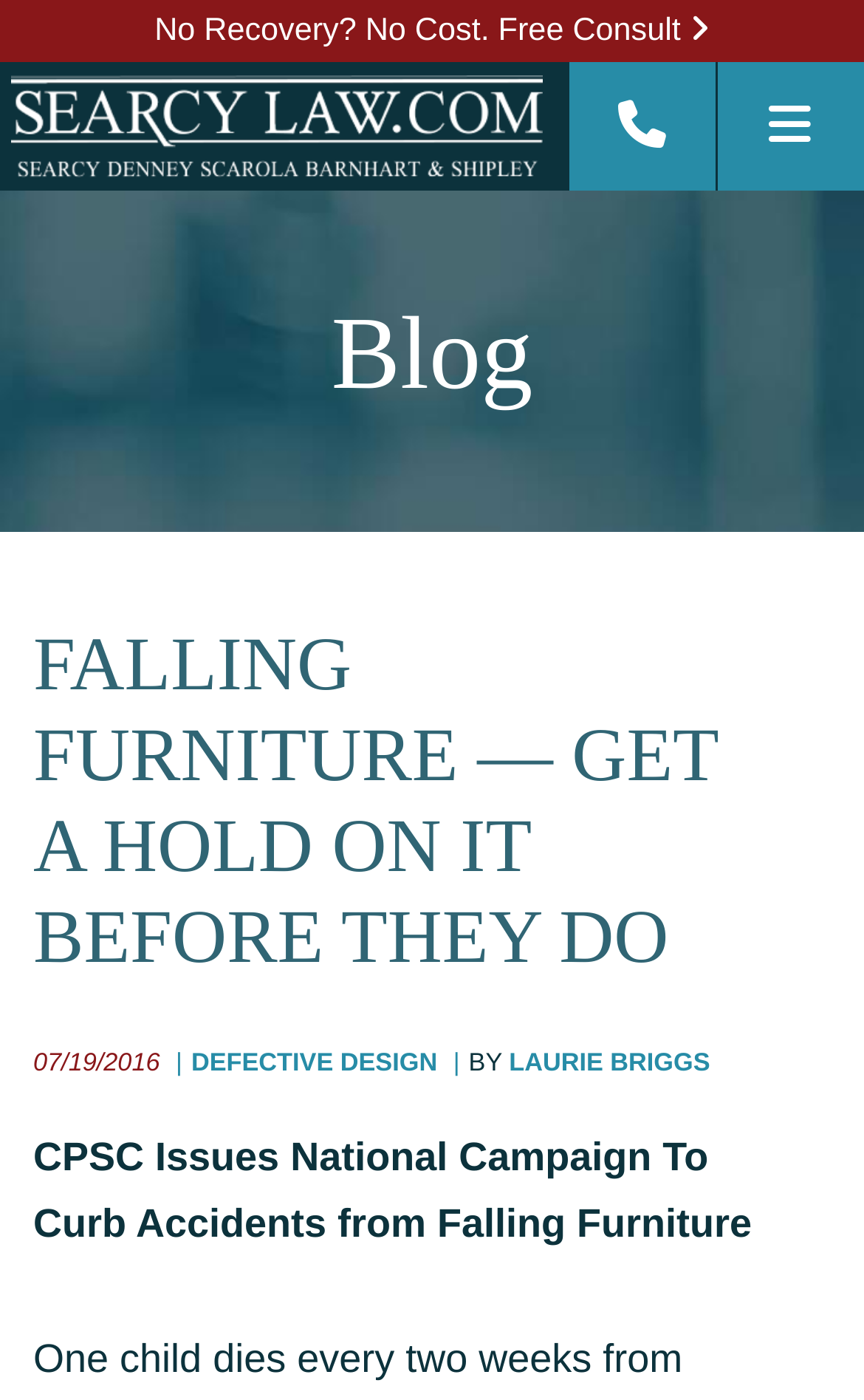Based on the element description Call Us Now, identify the bounding box coordinates for the UI element. The coordinates should be in the format (top-left x, top-left y, bottom-right x, bottom-right y) and within the 0 to 1 range.

[0.659, 0.045, 0.831, 0.136]